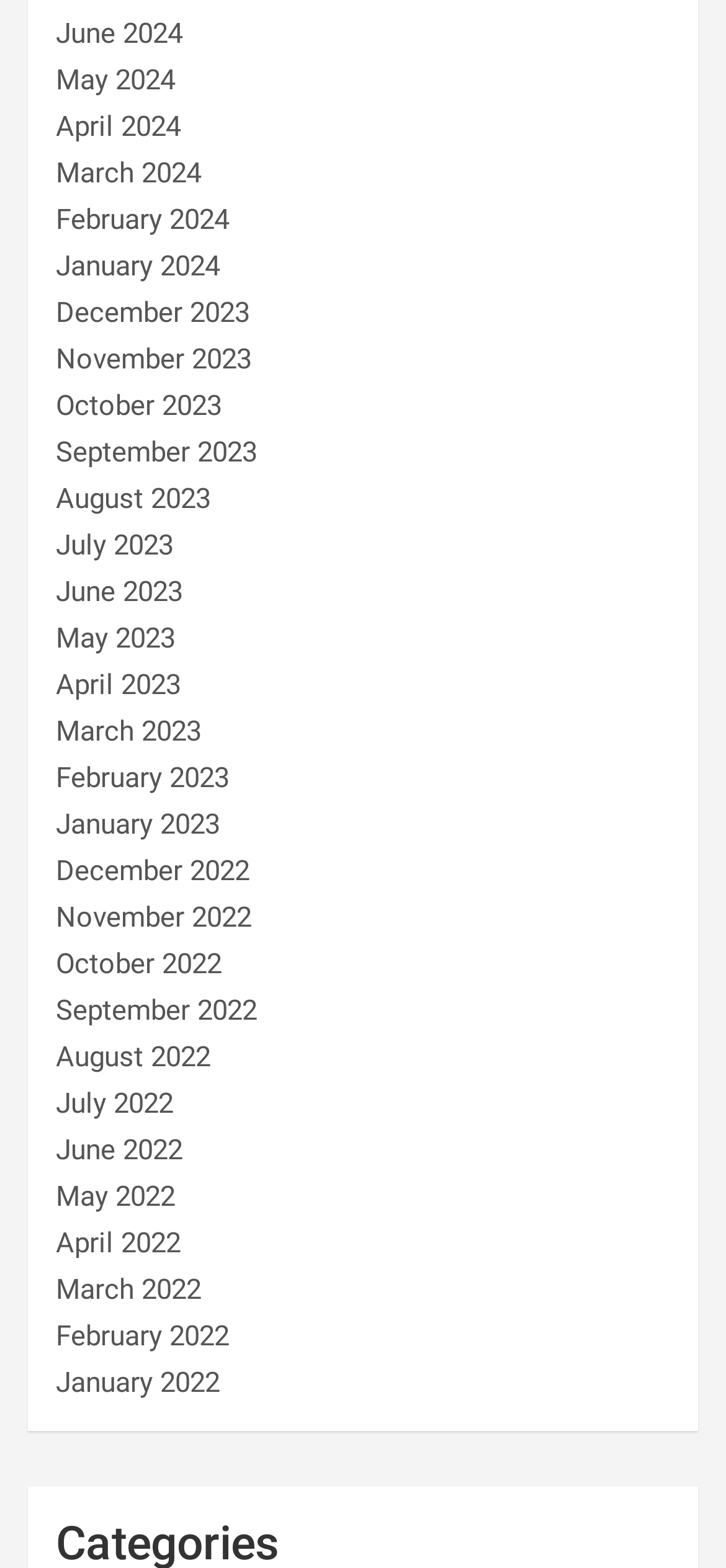Identify the bounding box coordinates of the clickable region required to complete the instruction: "View June 2024". The coordinates should be given as four float numbers within the range of 0 and 1, i.e., [left, top, right, bottom].

[0.077, 0.01, 0.251, 0.032]